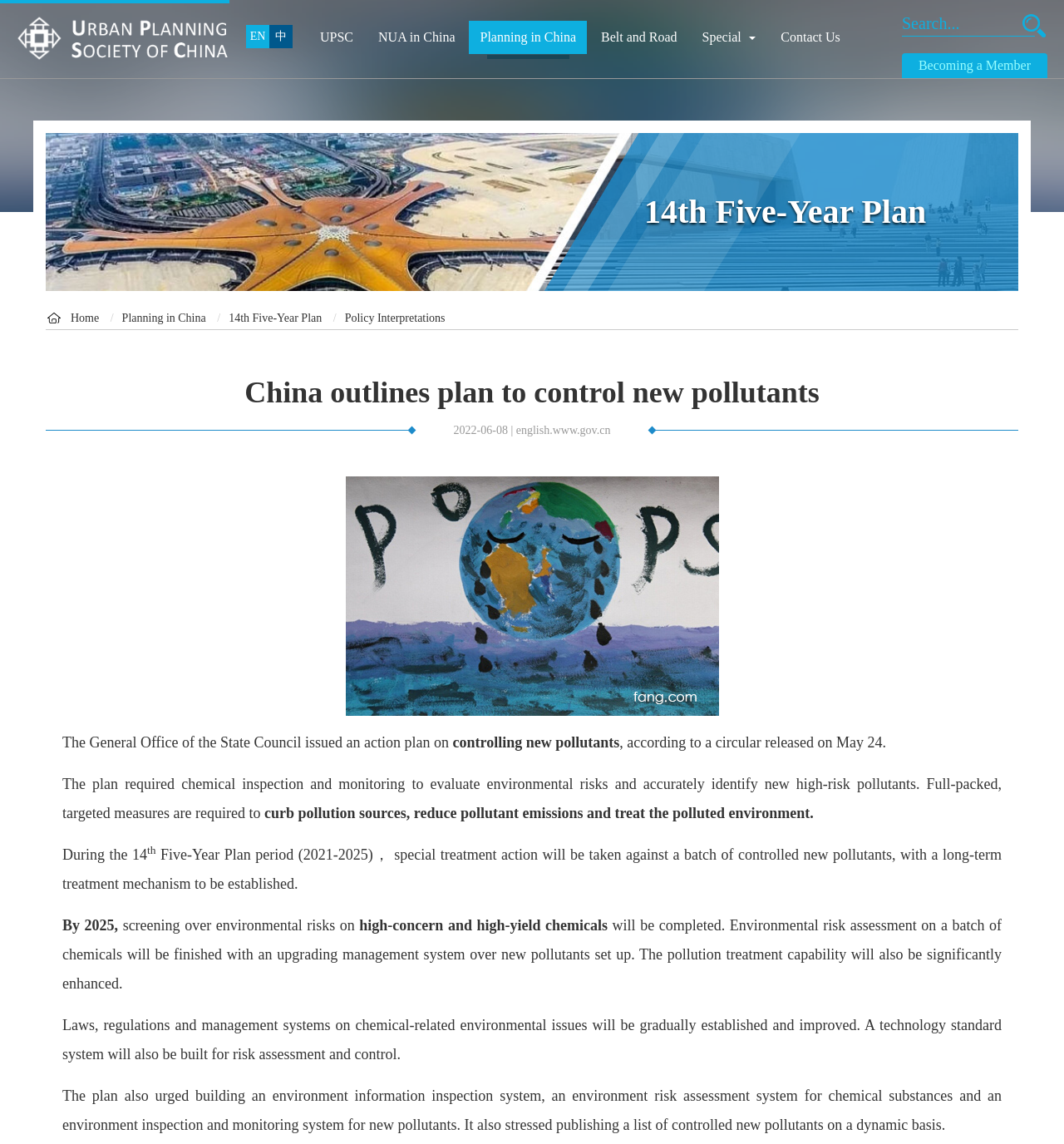Determine the bounding box coordinates of the target area to click to execute the following instruction: "Search for something."

[0.848, 0.011, 0.957, 0.03]